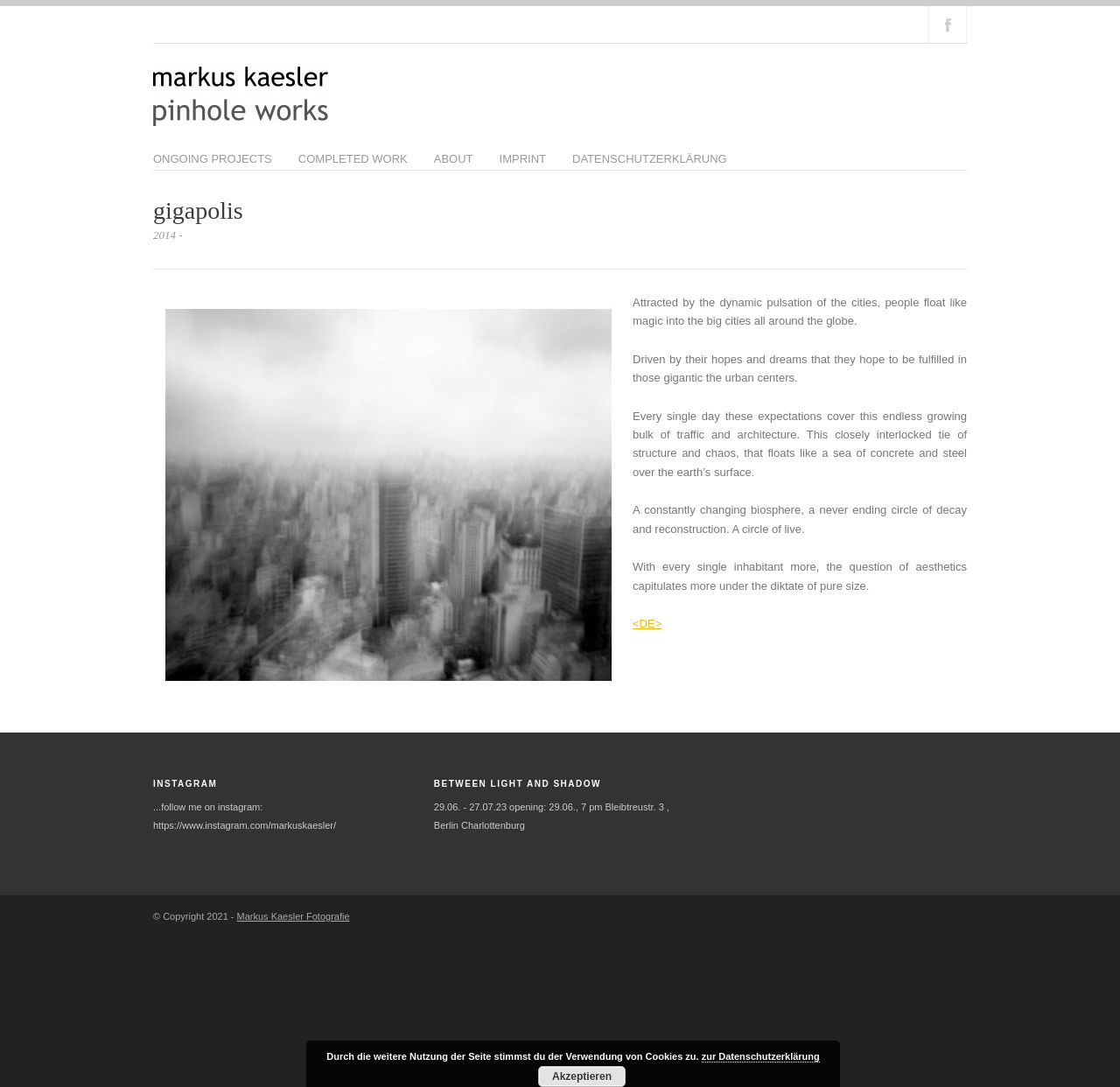Give a one-word or short-phrase answer to the following question: 
What is the title of the photographer's upcoming exhibition?

BETWEEN LIGHT AND SHADOW